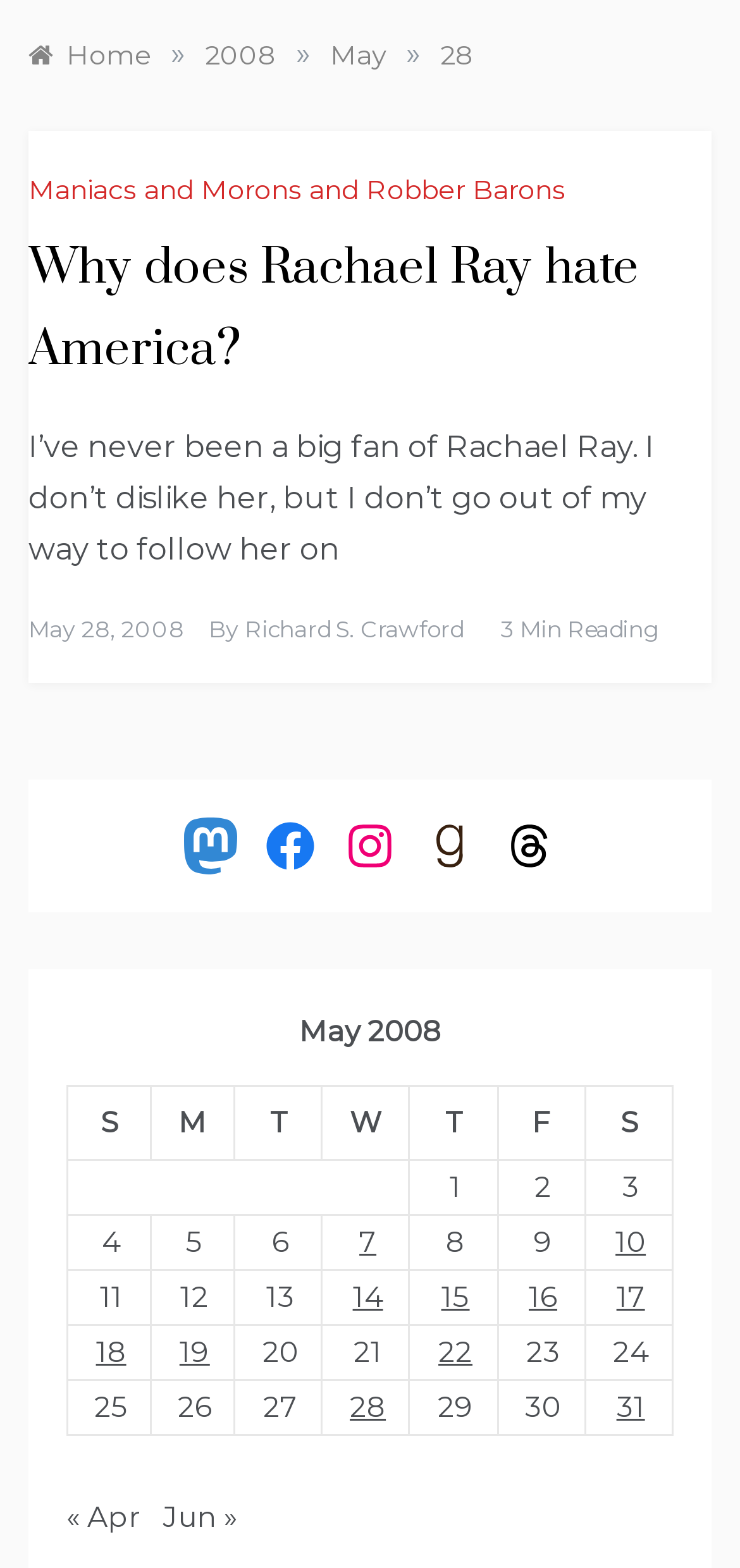How many social media links are there?
Using the information presented in the image, please offer a detailed response to the question.

There are five social media links, which are Mastodon, Facebook, Instagram, Goodreads, and Threads, and they can be found in the link elements.